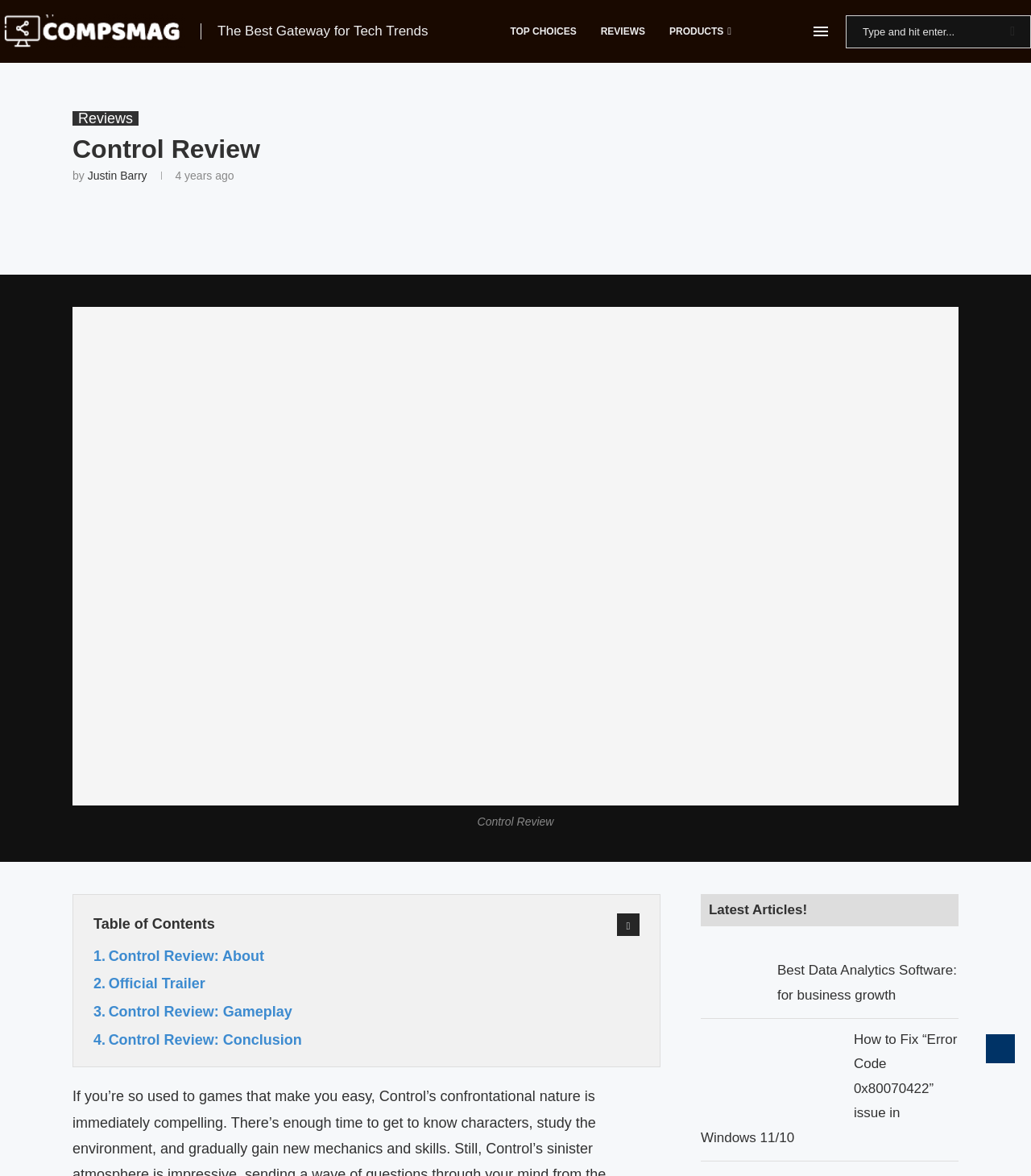Using the information in the image, give a comprehensive answer to the question: 
What is the author of the Control Review?

I found the answer by looking at the section below the main heading 'Control Review', where I saw a link with the text 'Justin Barry'.